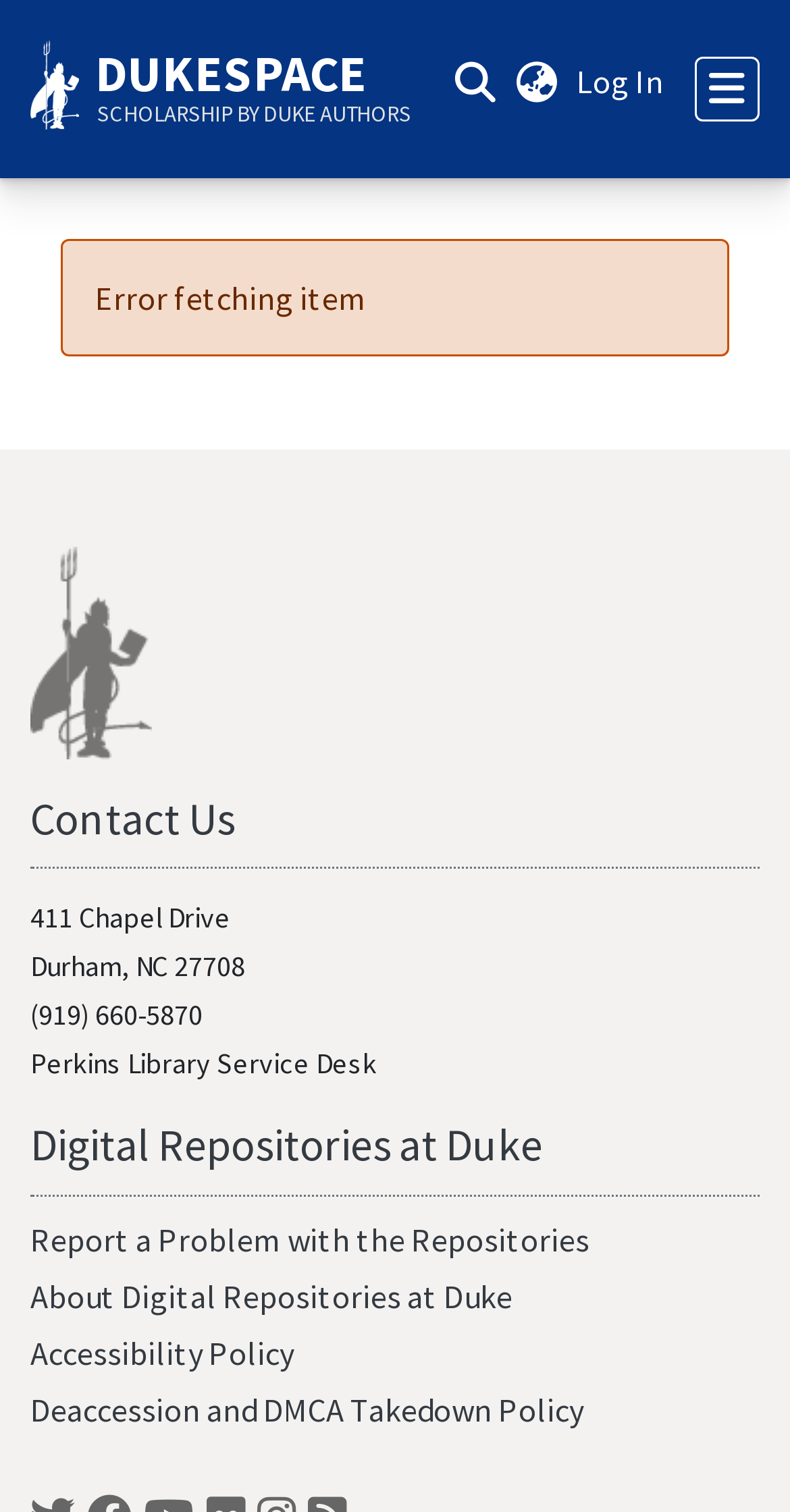Give a one-word or short phrase answer to the question: 
What is the language of the website?

Not specified